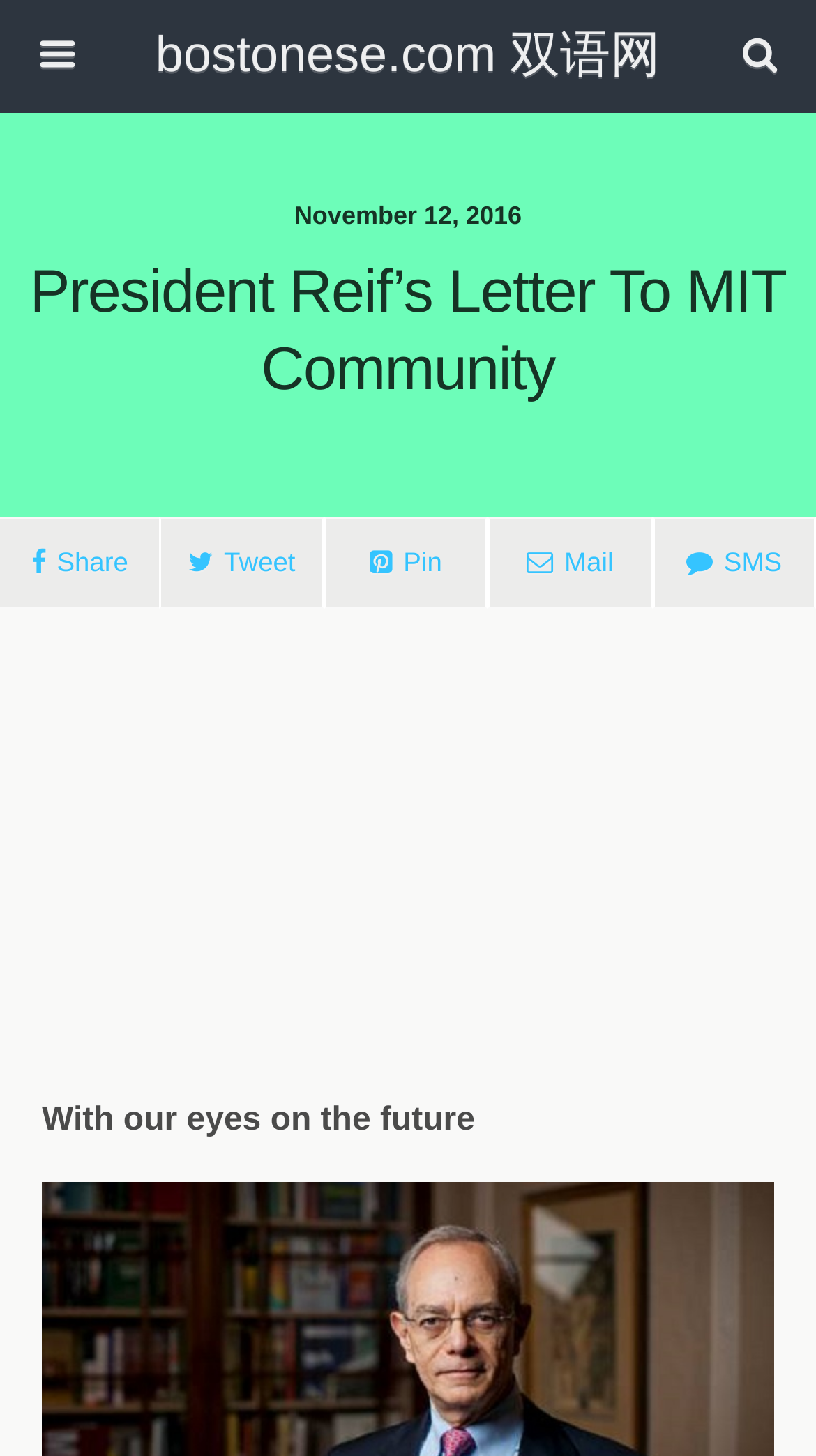Identify the bounding box coordinates of the clickable section necessary to follow the following instruction: "Click the Mail button". The coordinates should be presented as four float numbers from 0 to 1, i.e., [left, top, right, bottom].

[0.598, 0.355, 0.799, 0.418]